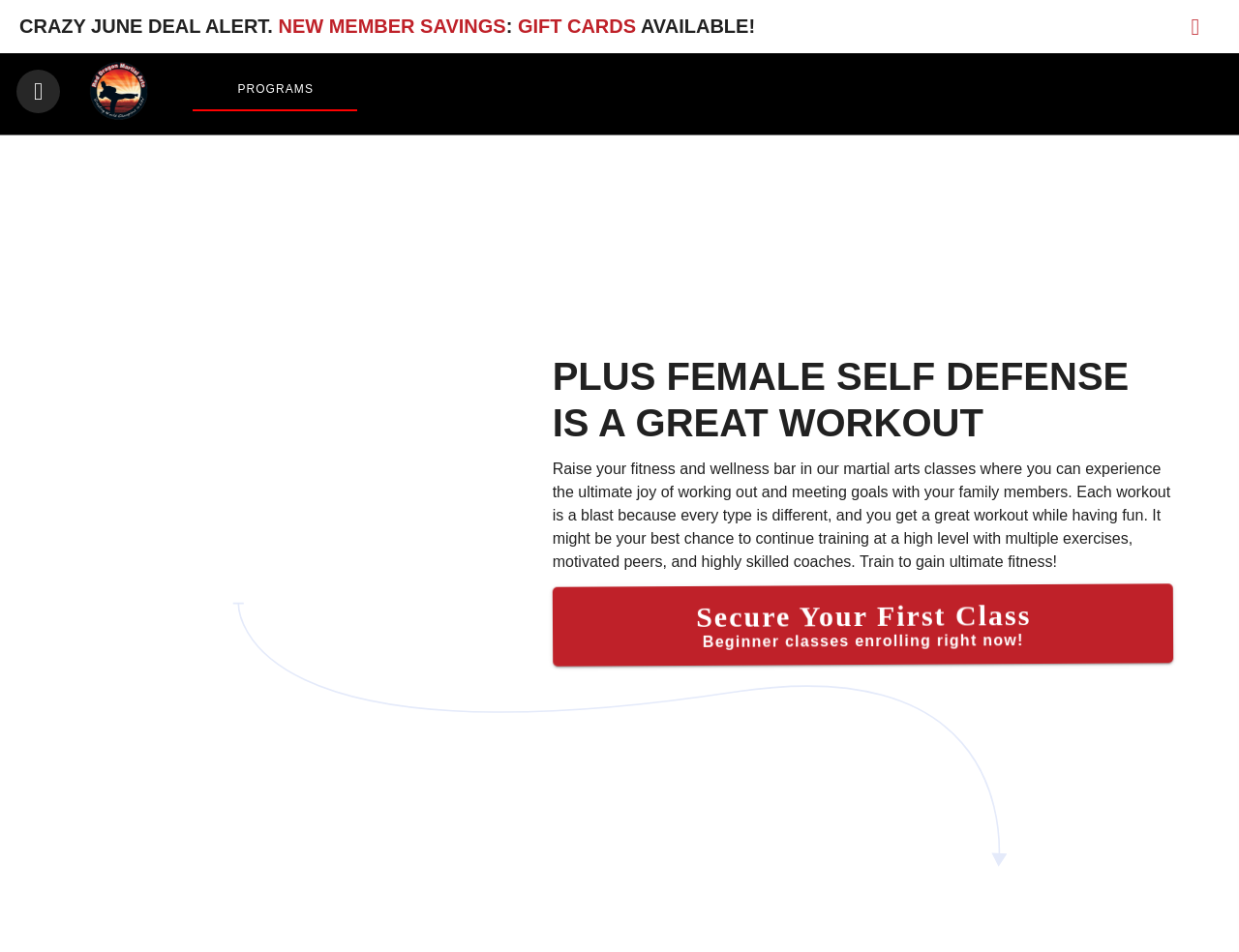Please determine the headline of the webpage and provide its content.

SECURE YOUR SPOT IN AN UPCOMING BEGINNER CLASS